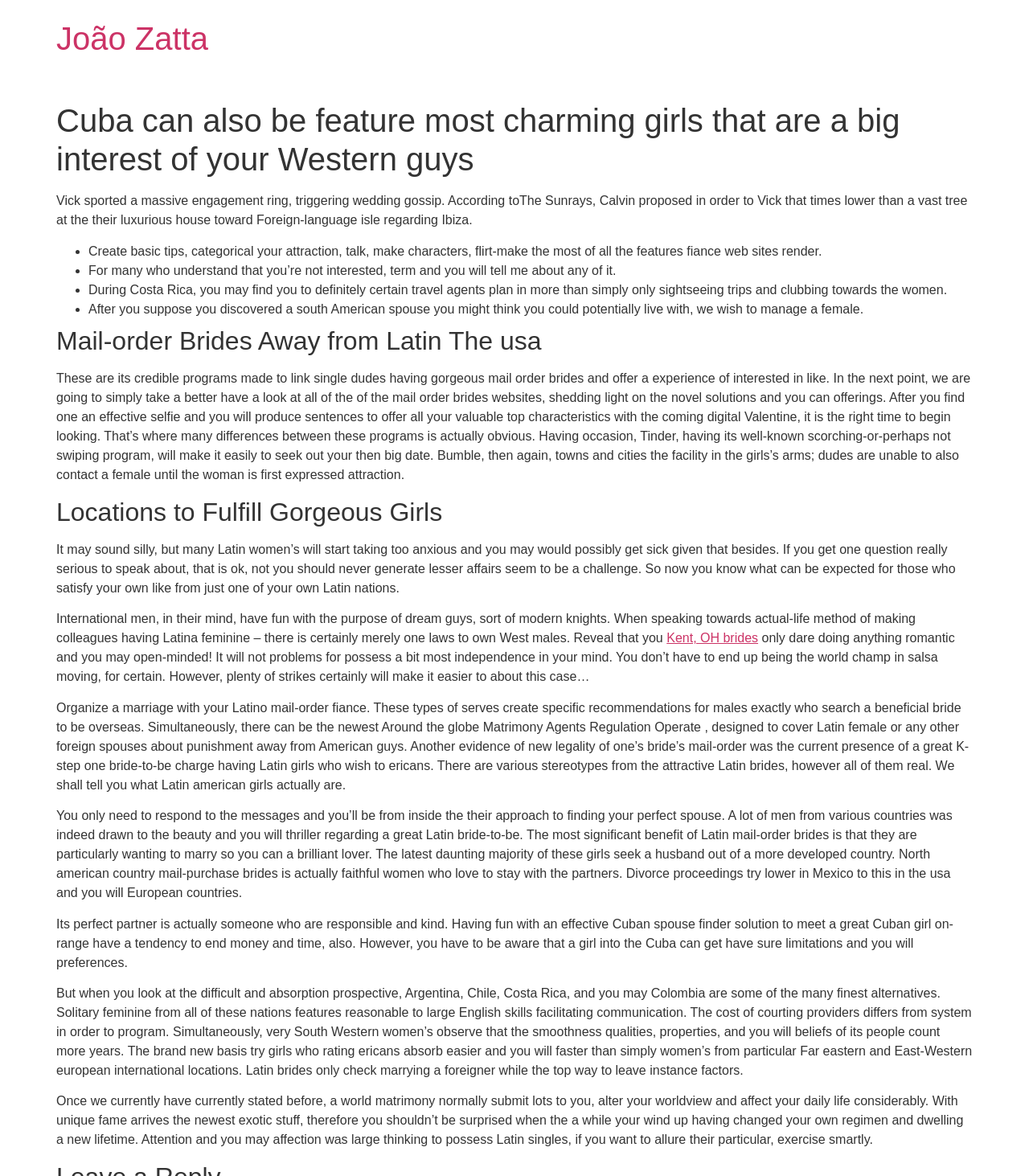Given the element description Kent, OH brides, specify the bounding box coordinates of the corresponding UI element in the format (top-left x, top-left y, bottom-right x, bottom-right y). All values must be between 0 and 1.

[0.648, 0.537, 0.737, 0.548]